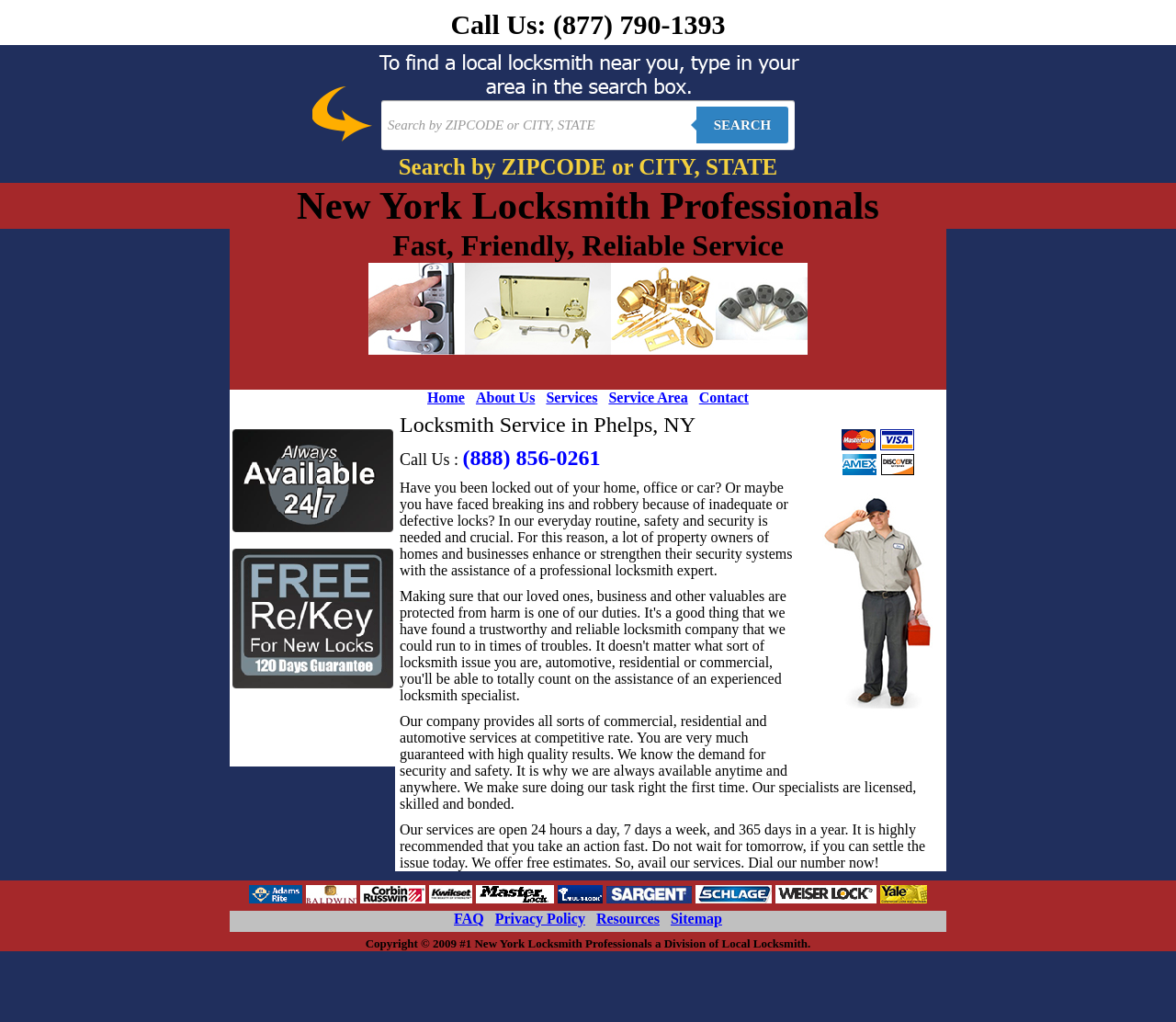Please specify the bounding box coordinates of the region to click in order to perform the following instruction: "Click on About Us".

[0.405, 0.381, 0.455, 0.397]